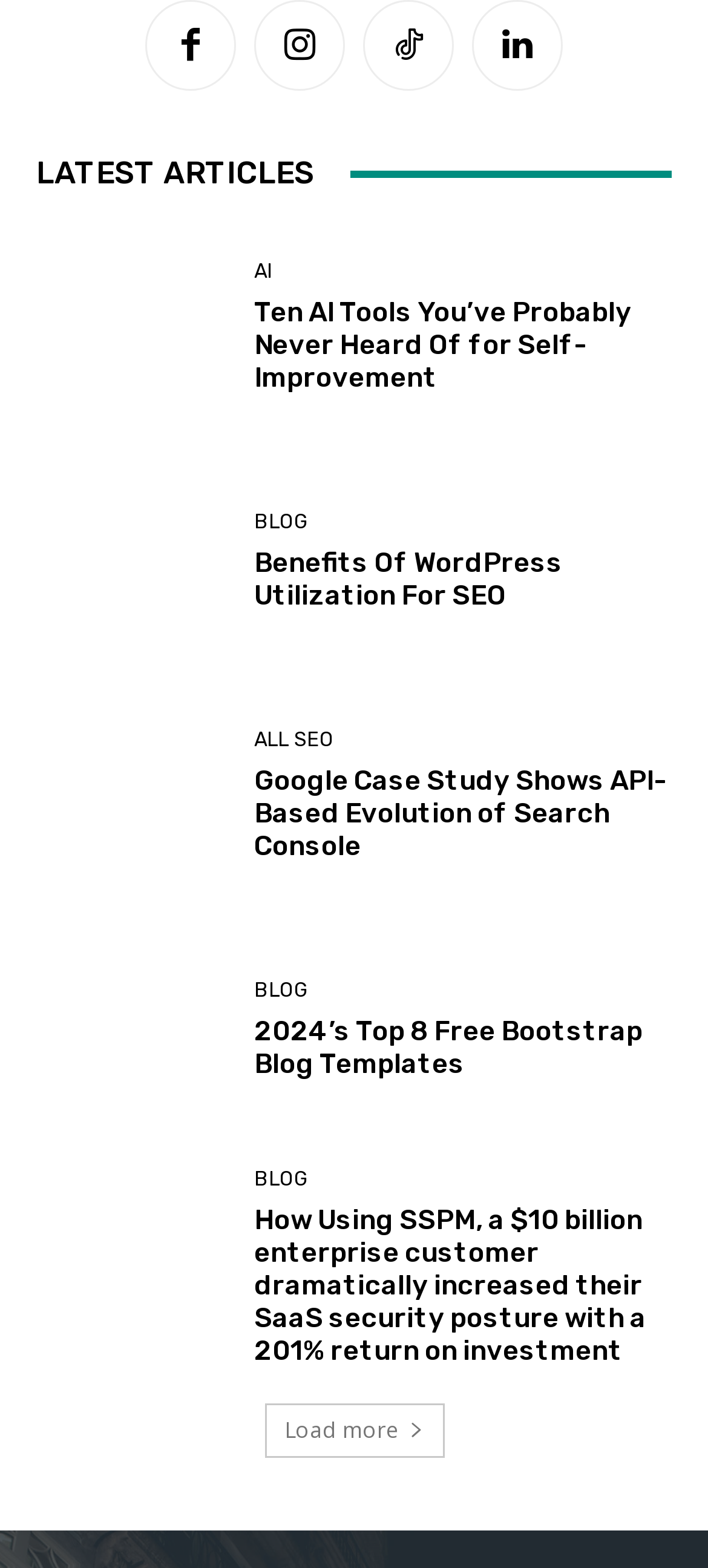Please indicate the bounding box coordinates of the element's region to be clicked to achieve the instruction: "Click on the latest article 'Ten AI Tools You’ve Probably Never Heard Of for Self-Improvement'". Provide the coordinates as four float numbers between 0 and 1, i.e., [left, top, right, bottom].

[0.051, 0.148, 0.321, 0.27]